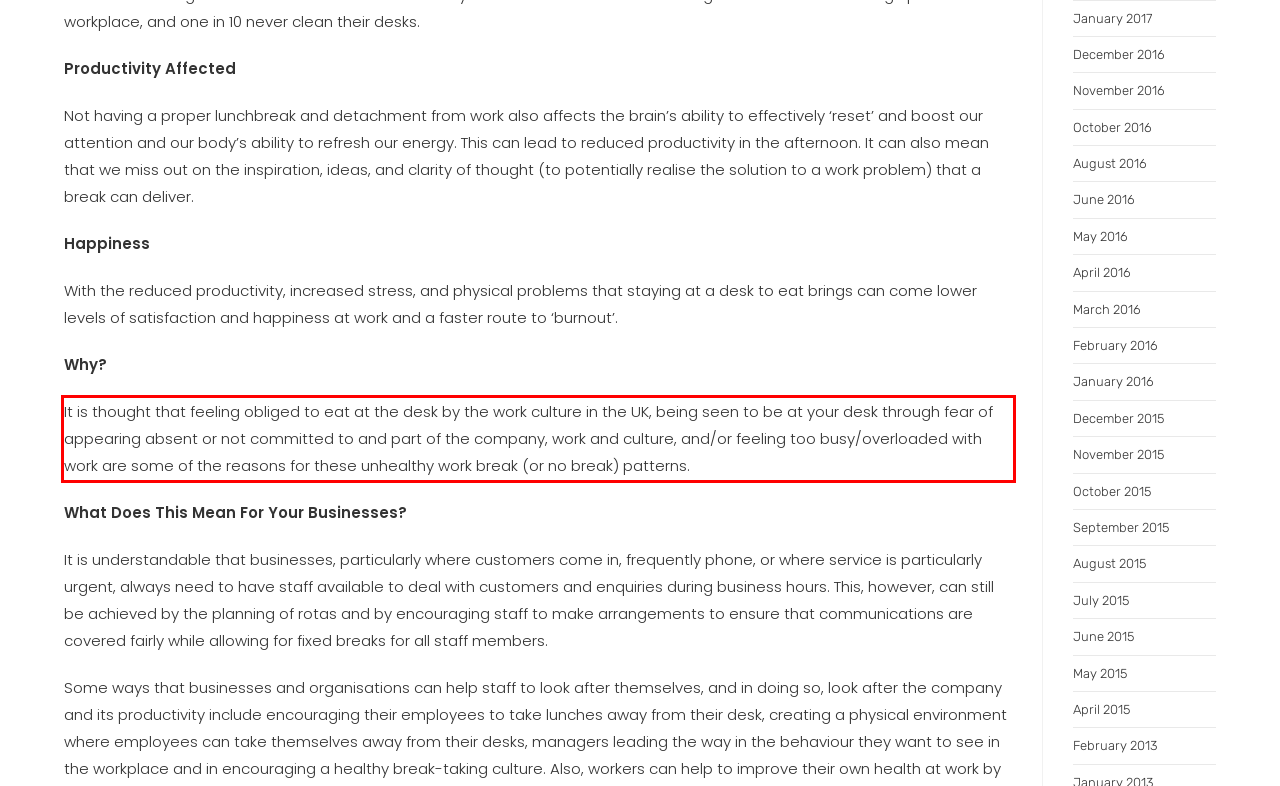Please take the screenshot of the webpage, find the red bounding box, and generate the text content that is within this red bounding box.

It is thought that feeling obliged to eat at the desk by the work culture in the UK, being seen to be at your desk through fear of appearing absent or not committed to and part of the company, work and culture, and/or feeling too busy/overloaded with work are some of the reasons for these unhealthy work break (or no break) patterns.